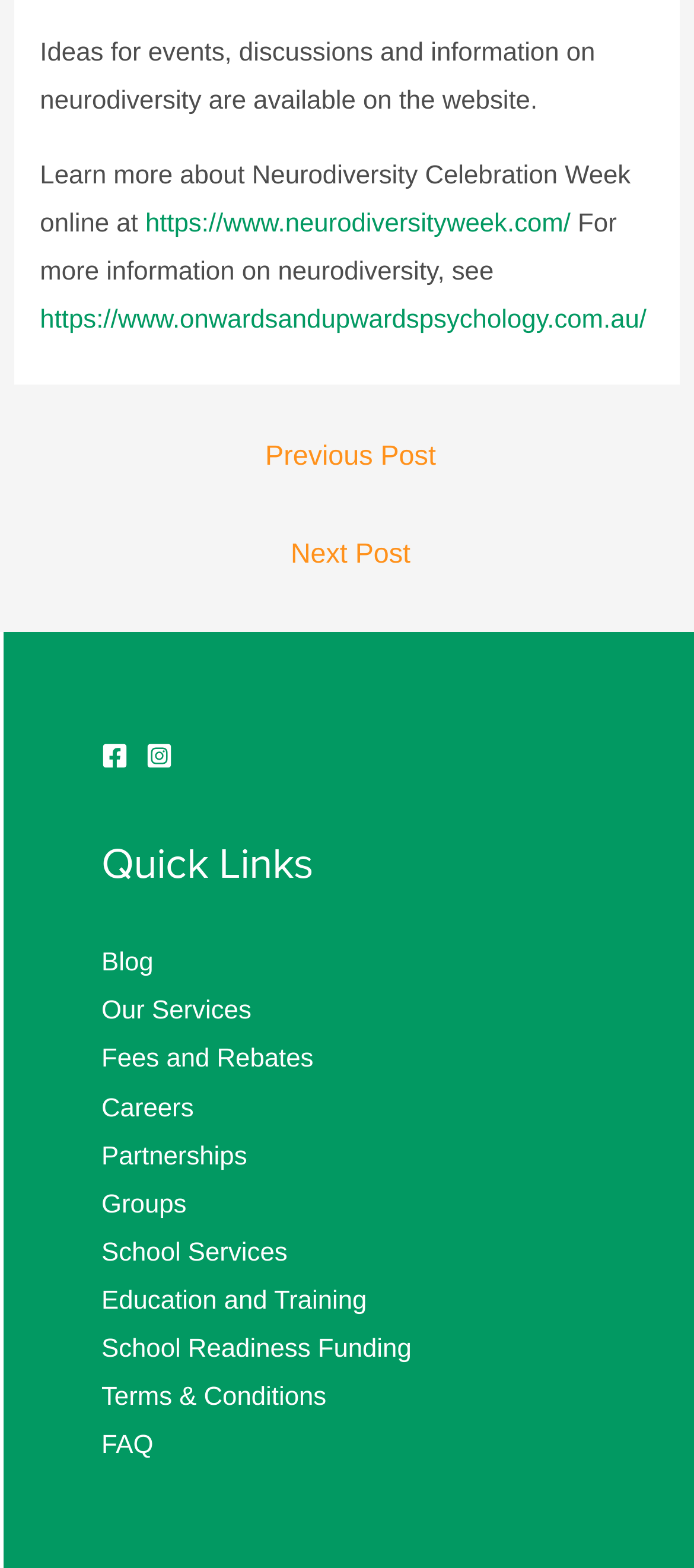Respond concisely with one word or phrase to the following query:
How many social media links are available?

2